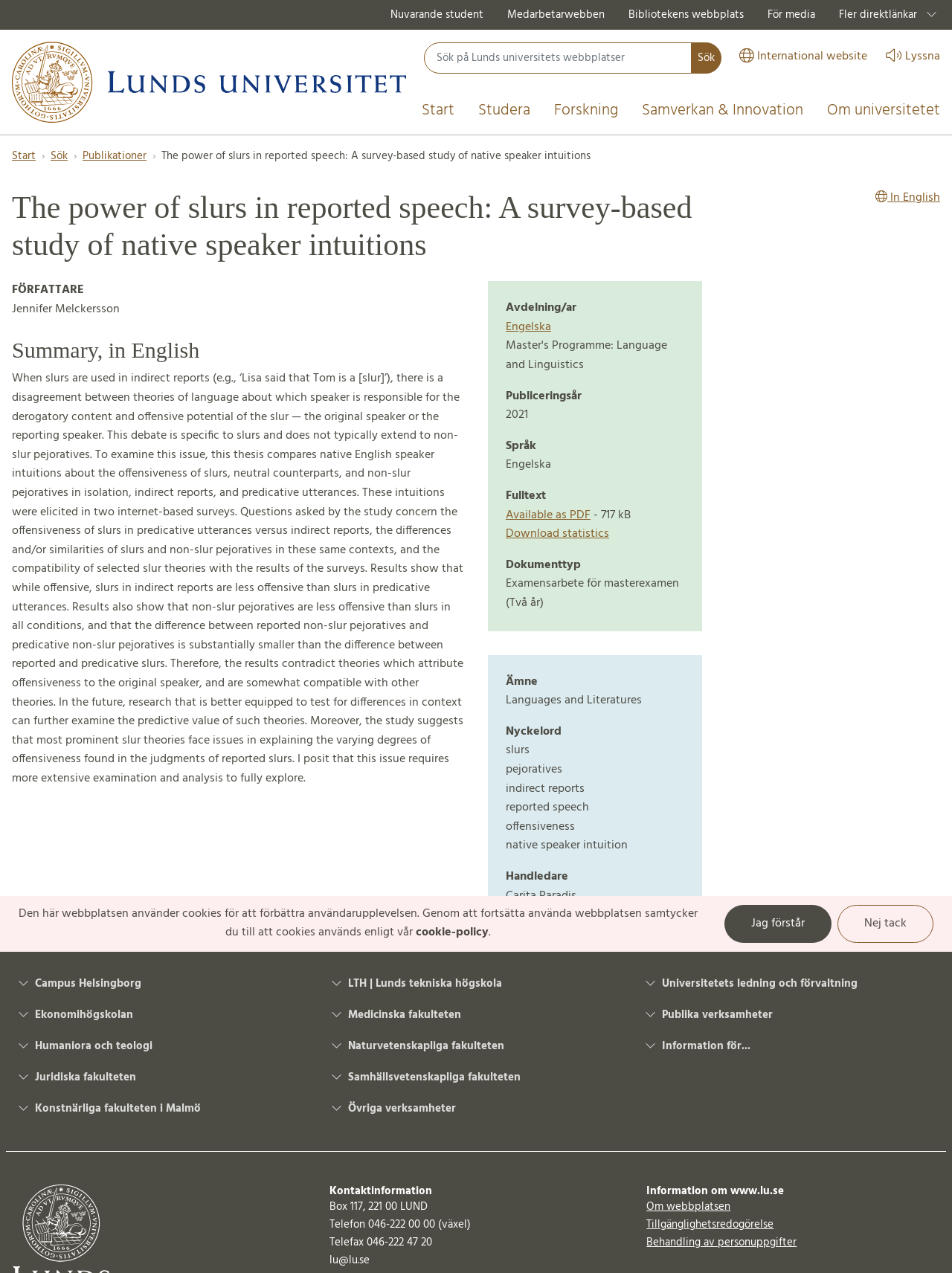Explain the contents of the webpage comprehensively.

This webpage is about a research study on the power of slurs in reported speech, specifically a survey-based study of native speaker intuitions. The page is divided into several sections. At the top, there is a navigation menu with links to different parts of the Lund University website, including the main page, student resources, and media contacts. Below this, there is a search bar and a link to an international website.

The main content of the page is divided into two columns. On the left, there is a heading with the title of the study, followed by a link to an English version of the page. Below this, there is a section with information about the author, Jennifer Melckersson, and a summary of the study in English. The summary explains that the study examines how native English speakers perceive the offensiveness of slurs in different contexts, including indirect reports and predicative utterances.

On the right, there is a section with metadata about the study, including the department and publication year. There are also links to download the full text of the study as a PDF and to view download statistics. Below this, there are keywords related to the study, including "slurs," "pejoratives," and "reported speech."

At the bottom of the page, there are links to different faculties and departments within Lund University, including the Faculty of Humanities and Theology and the Faculty of Law.